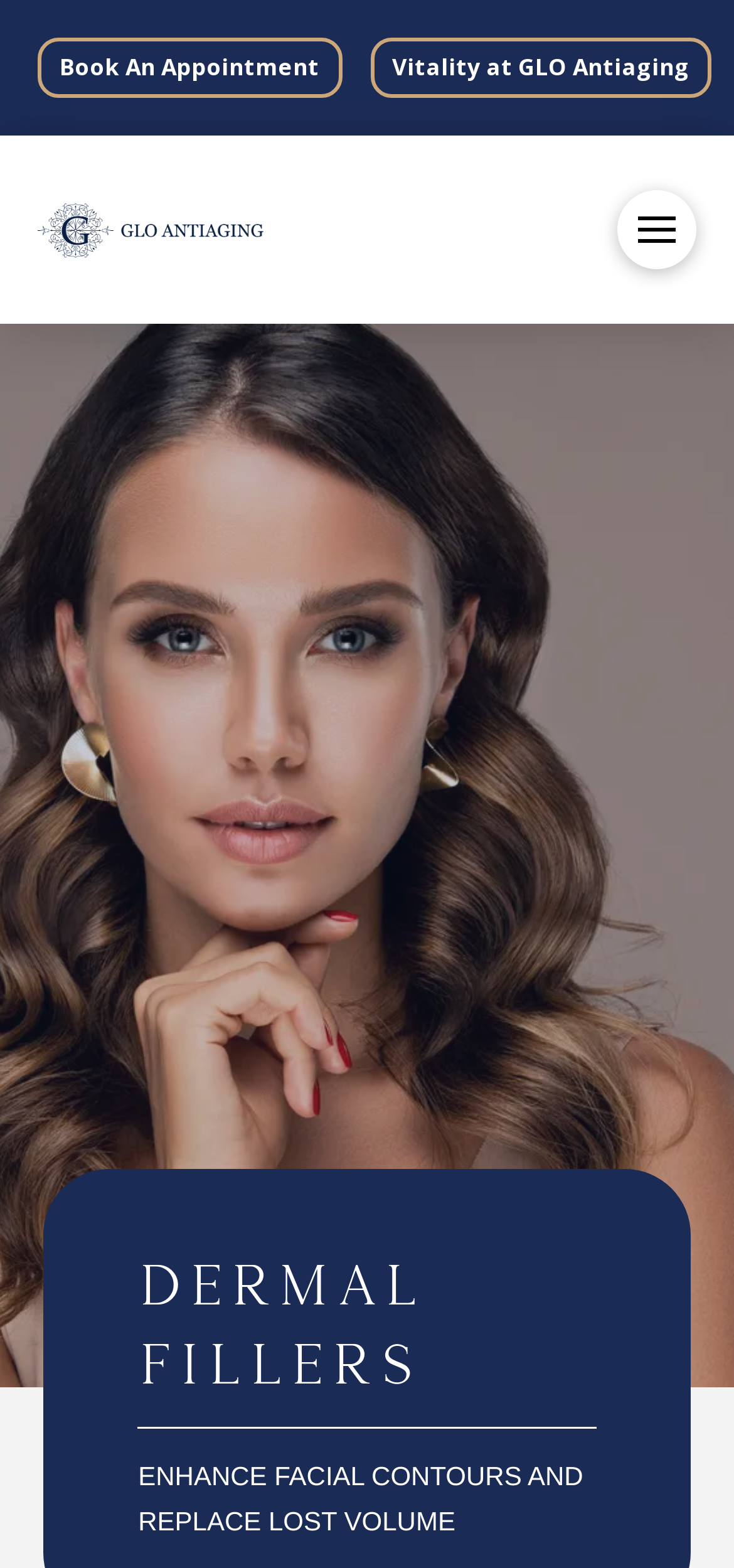Offer a detailed explanation of the webpage layout and contents.

The webpage is about GLO Antiaging Treatment Bar in Calgary, offering various dermal fillers to reduce wrinkles and creases. At the top left, there is a logo of GLO Antiaging Calgary and Kelowna, which is also a clickable link. To the right of the logo, there are two links: "Book An Appointment" and "Vitality at GLO Antiaging". 

On the top right, there is a toggle button labeled "Toggle Off Canvas Content" that controls a menu. Below this toggle button, there is a heading "DERMAL FILLERS" followed by a horizontal separator line. Under the separator, there is a paragraph of text that reads "ENHANCE FACIAL CONTOURS AND REPLACE LOST VOLUME", which summarizes the purpose of the dermal fillers offered by GLO Antiaging.